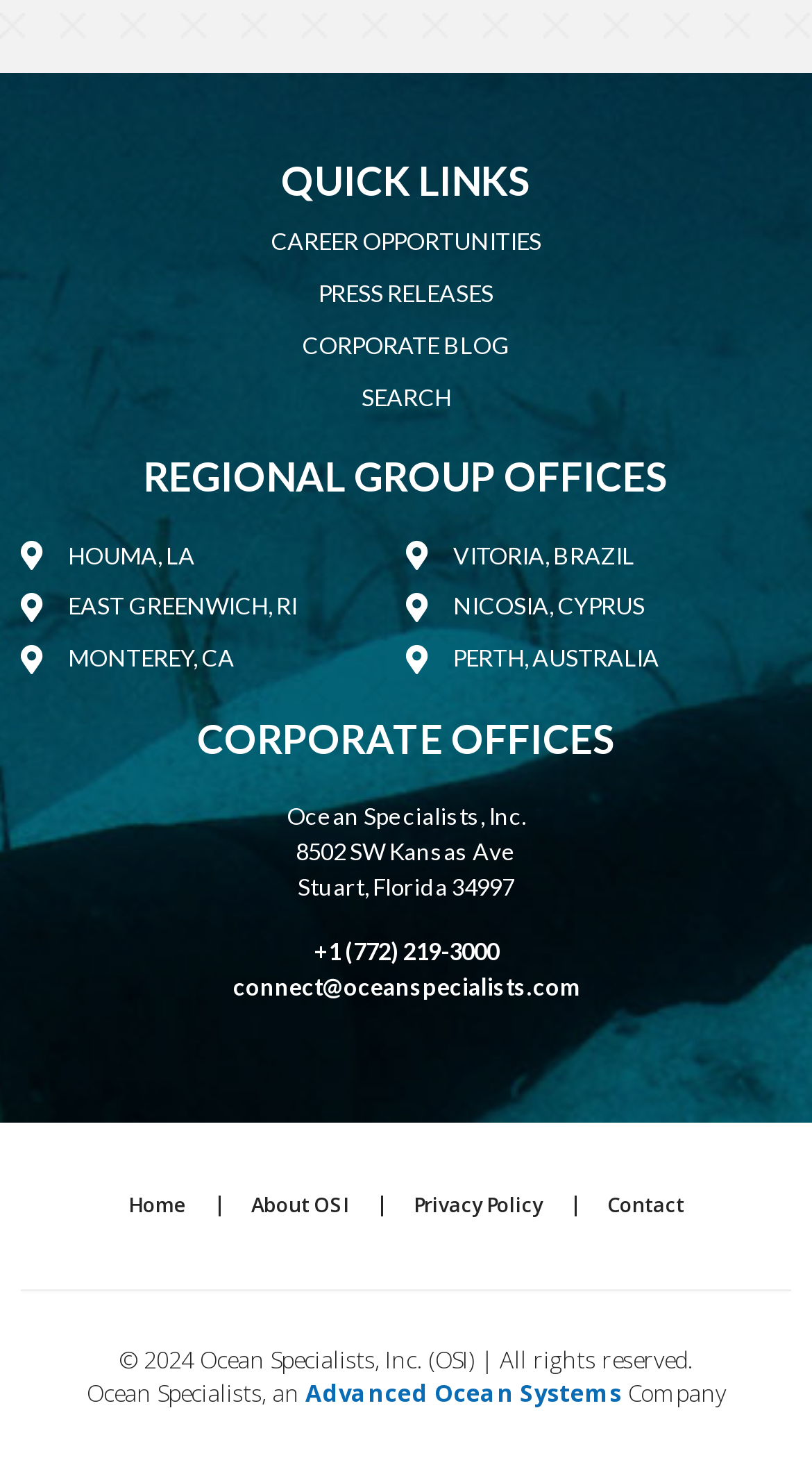Locate the bounding box coordinates of the area that needs to be clicked to fulfill the following instruction: "Visit the corporate blog". The coordinates should be in the format of four float numbers between 0 and 1, namely [left, top, right, bottom].

[0.026, 0.222, 0.974, 0.245]